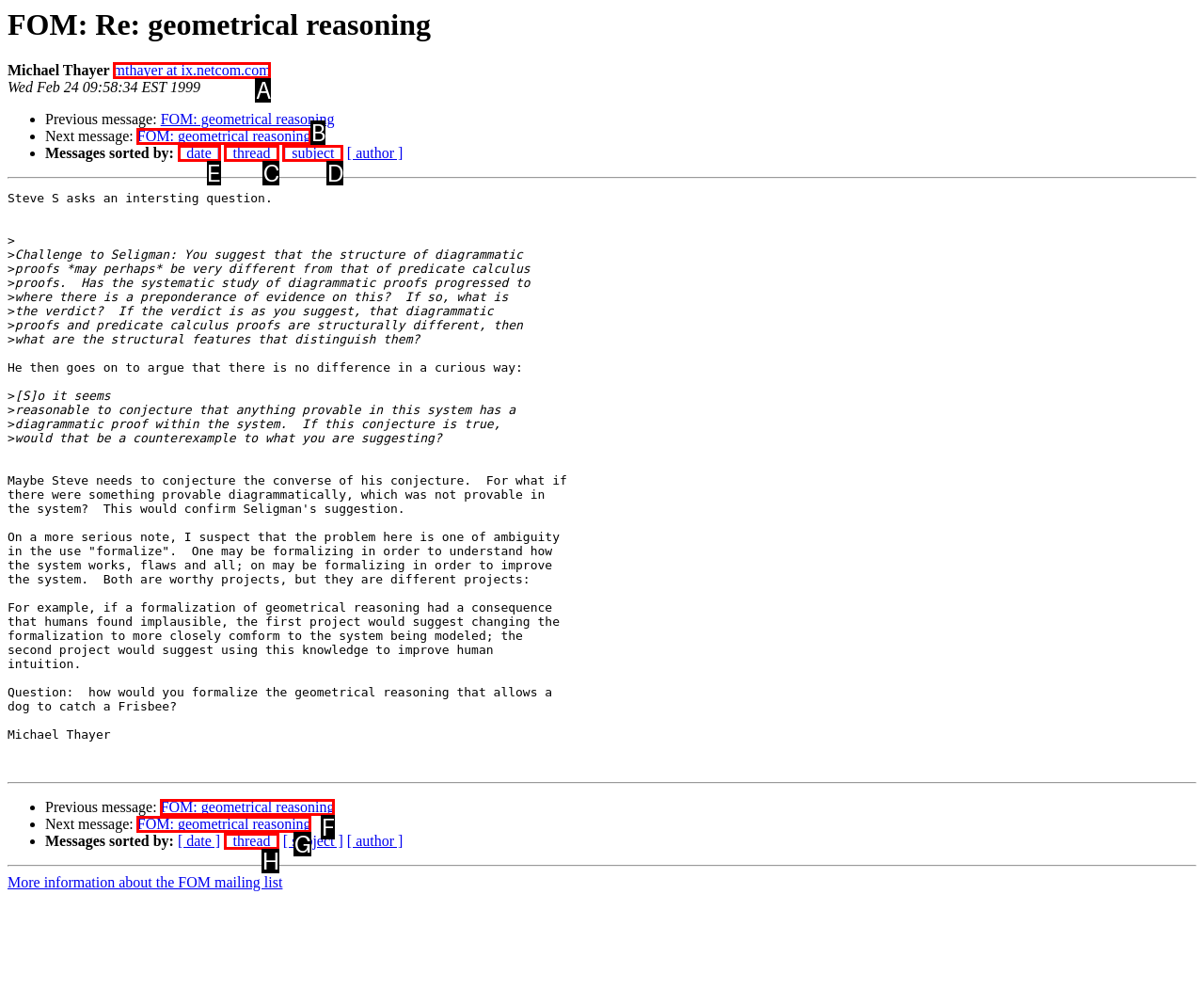Identify the correct UI element to click to follow this instruction: Sort messages by date
Respond with the letter of the appropriate choice from the displayed options.

E